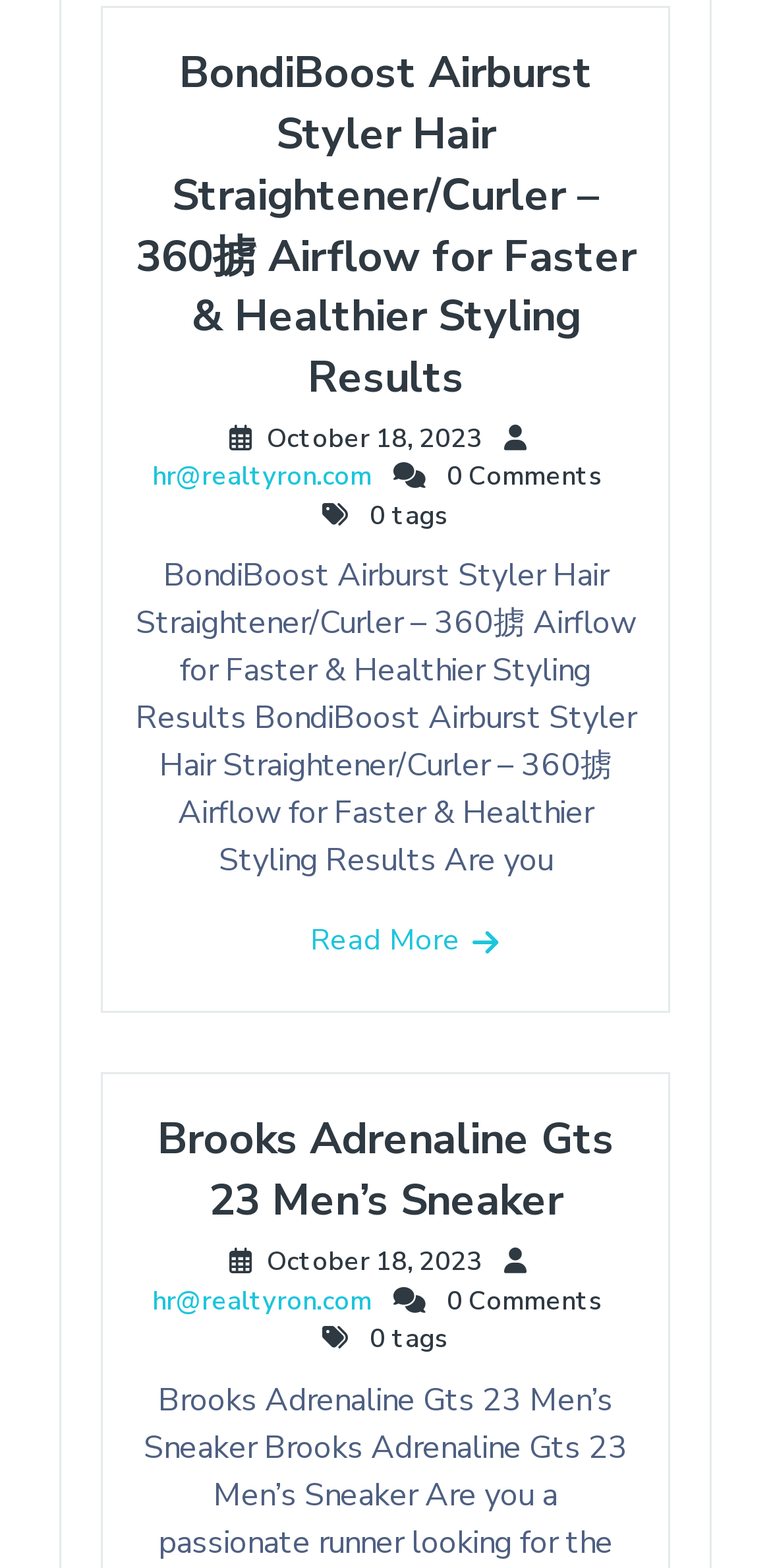Analyze the image and answer the question with as much detail as possible: 
How many comments does the second post have?

I found the number of comments by looking at the StaticText element with the content '0 Comments' which is located below the link 'hr@realtyron.com' and above the StaticText element with the content '0 tags'.